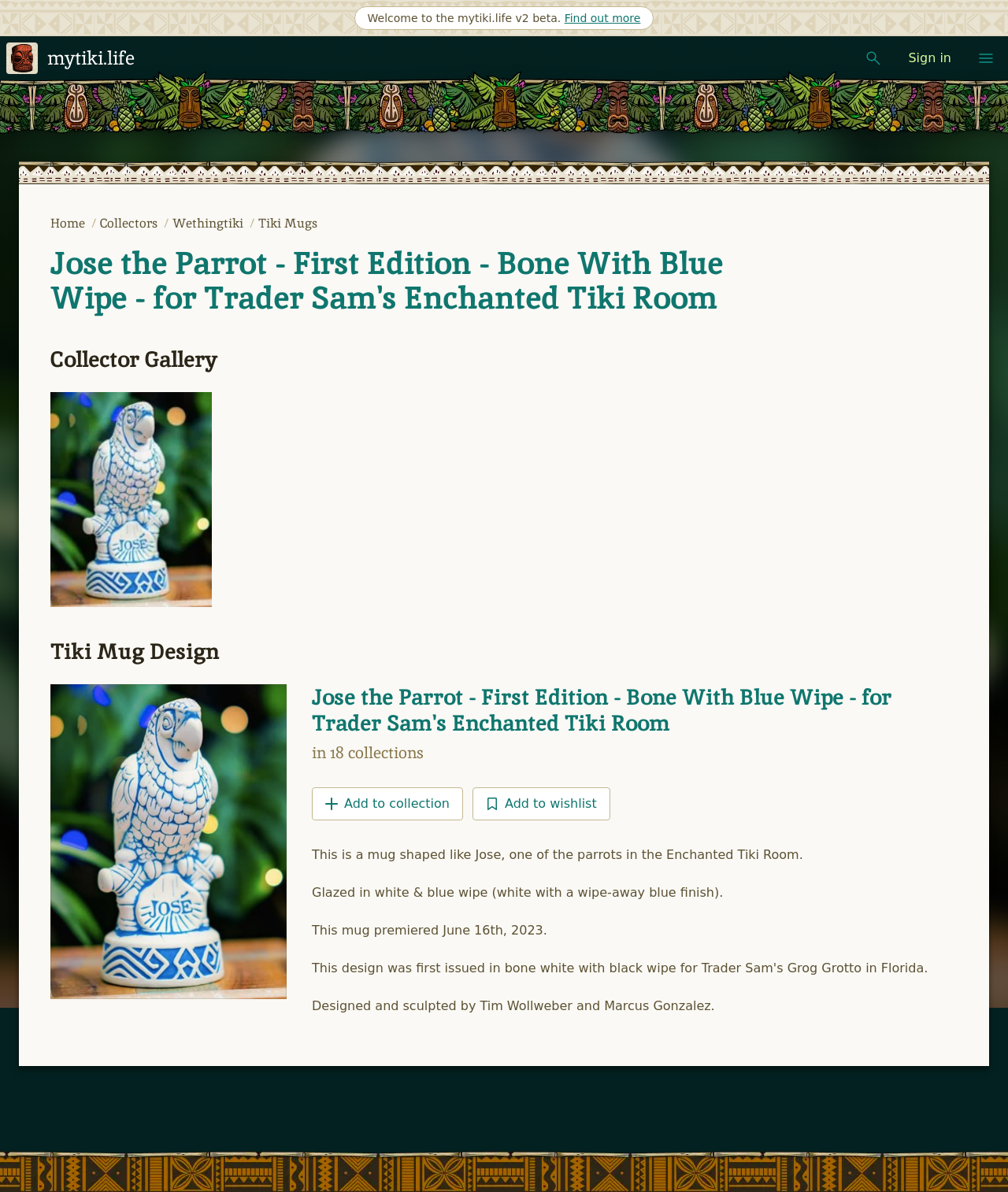Show me the bounding box coordinates of the clickable region to achieve the task as per the instruction: "Search for something".

[0.851, 0.036, 0.882, 0.062]